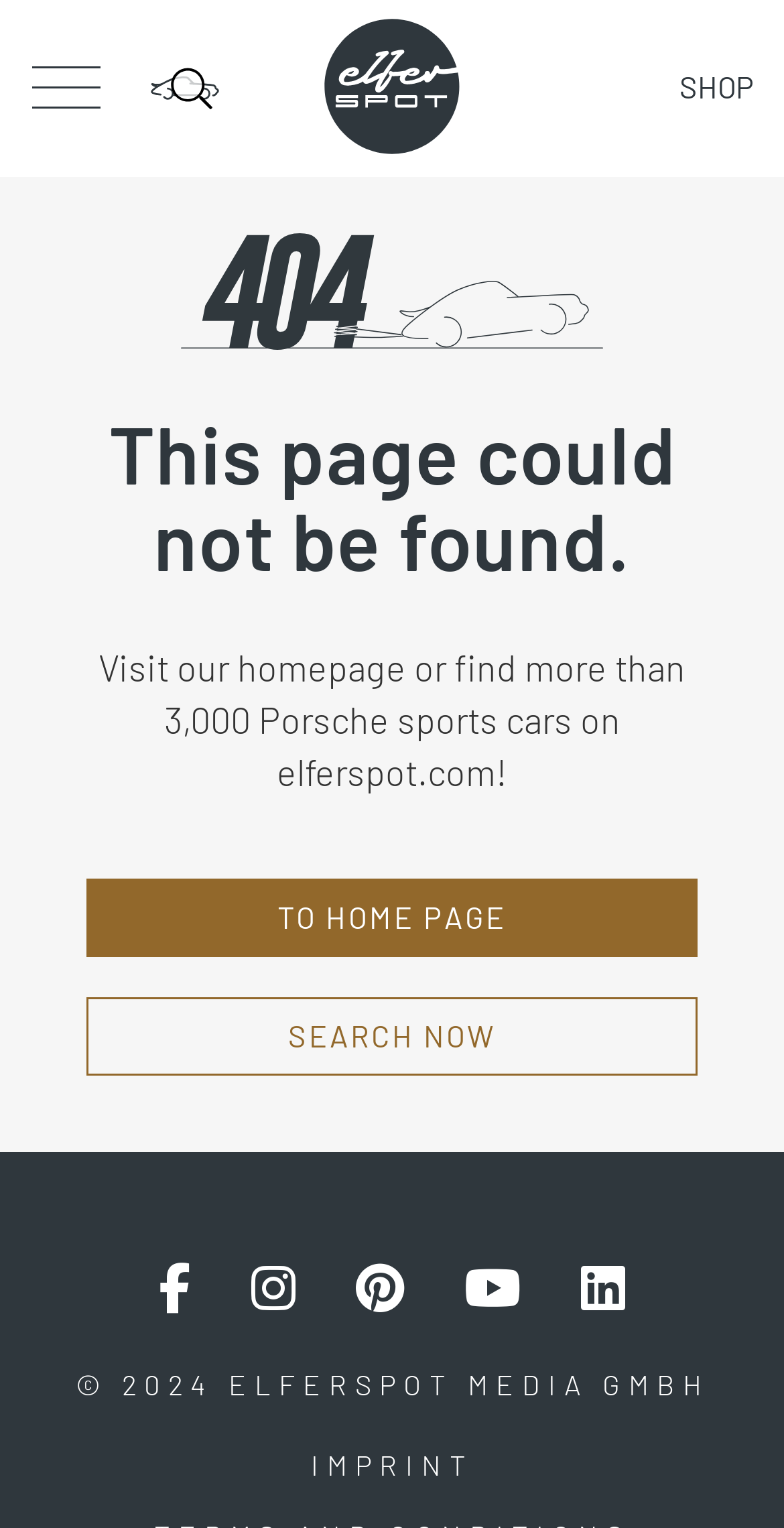What is the copyright information displayed on the page?
Using the image, give a concise answer in the form of a single word or short phrase.

2024 ELFERSPOT MEDIA GMBH